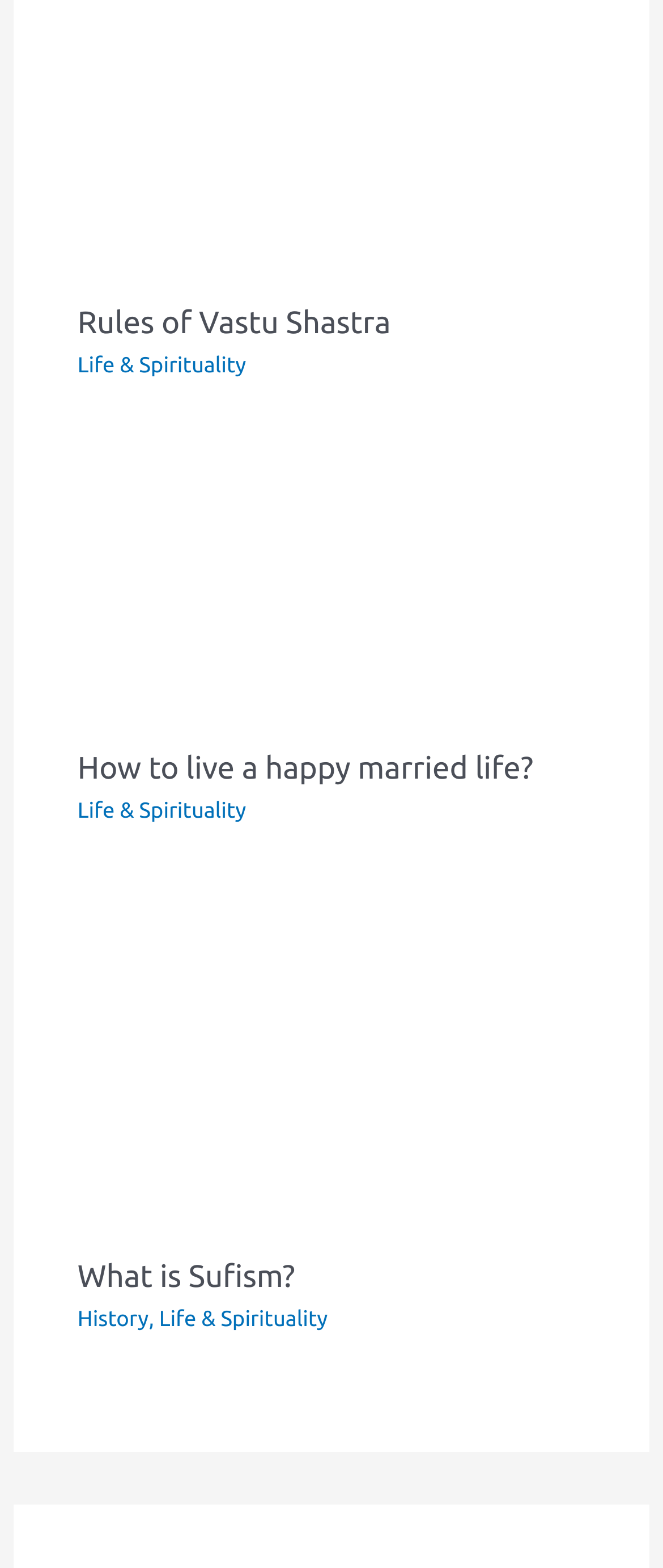What is the text of the link below the heading 'What is Sufism?'?
Give a single word or phrase answer based on the content of the image.

What is Sufism?